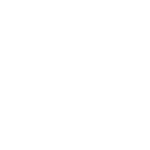What conditions does Streptocarpus thrive in?
Provide a detailed and extensive answer to the question.

The caption states that Streptocarpus is able to flourish indoors, thriving in well-draining potting mixes and under moderate light conditions, making it a popular choice for collectors and home decorators.